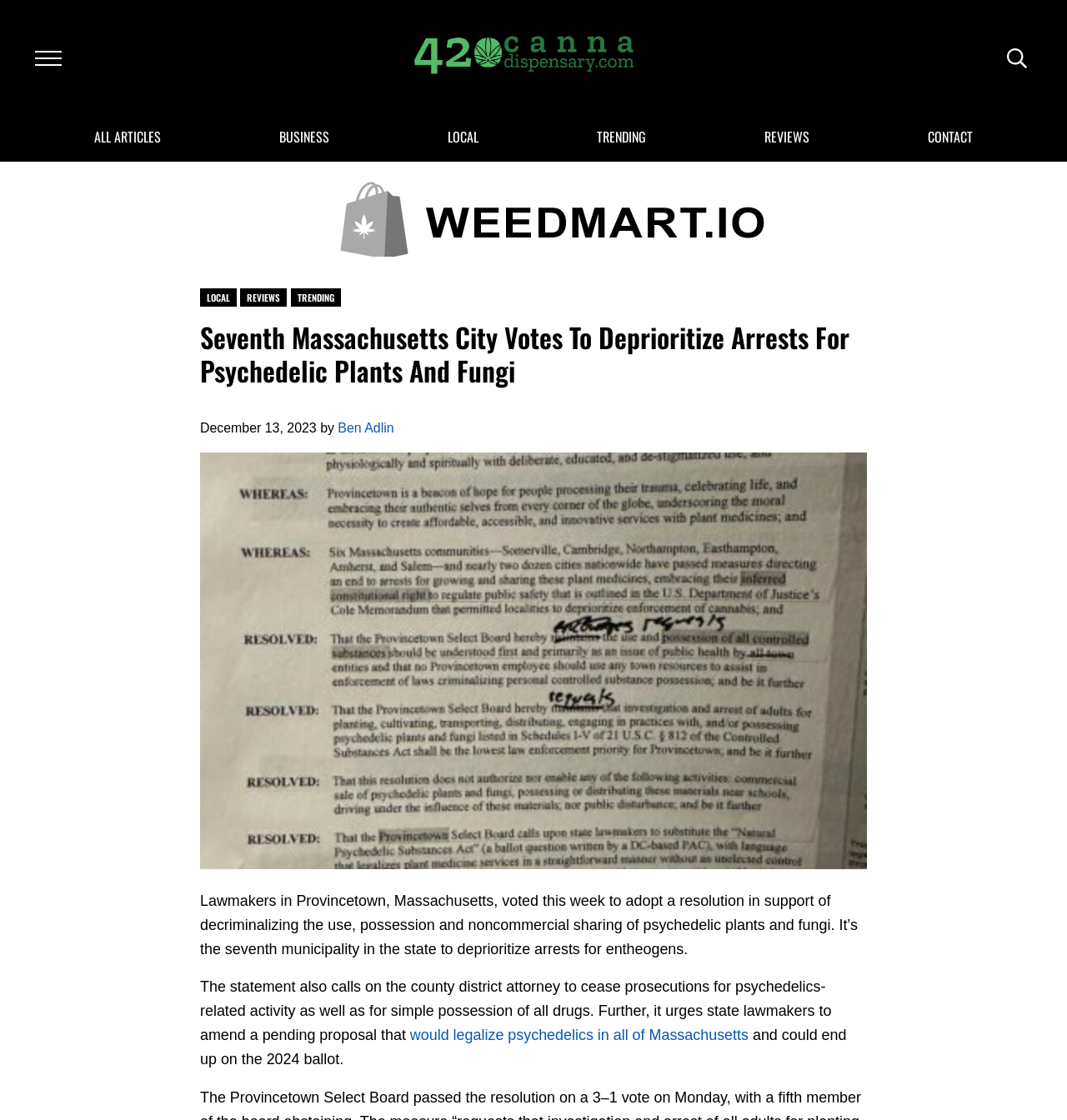Offer a meticulous caption that includes all visible features of the webpage.

This webpage appears to be a news article from 420cannadispensary.com, a website focused on cannabis reviews and news. At the top left corner, there is a menu button and a link to the website's homepage. Below that, there is a search button and a navigation menu with links to various sections, including "ALL ARTICLES", "BUSINESS", "LOCAL", "TRENDING", "REVIEWS", and "CONTACT".

In the main content area, there is a large image that spans most of the width of the page. Below the image, there is a heading that reads "Seventh Massachusetts City Votes To Deprioritize Arrests For Psychedelic Plants And Fungi". The article's publication date, "December 13, 2023", is displayed next to the author's name, "Ben Adlin".

The article's content is divided into paragraphs, with the first paragraph describing how lawmakers in Provincetown, Massachusetts, have voted to adopt a resolution in support of decriminalizing the use, possession, and noncommercial sharing of psychedelic plants and fungi. The second paragraph continues to discuss the resolution, including its call to cease prosecutions for psychedelics-related activity and to amend a pending proposal that would legalize psychedelics in all of Massachusetts.

There are several links within the article, including one to a related article about legalizing psychedelics in Massachusetts. Overall, the webpage is focused on presenting a news article about a specific topic, with a clear structure and easy-to-read formatting.